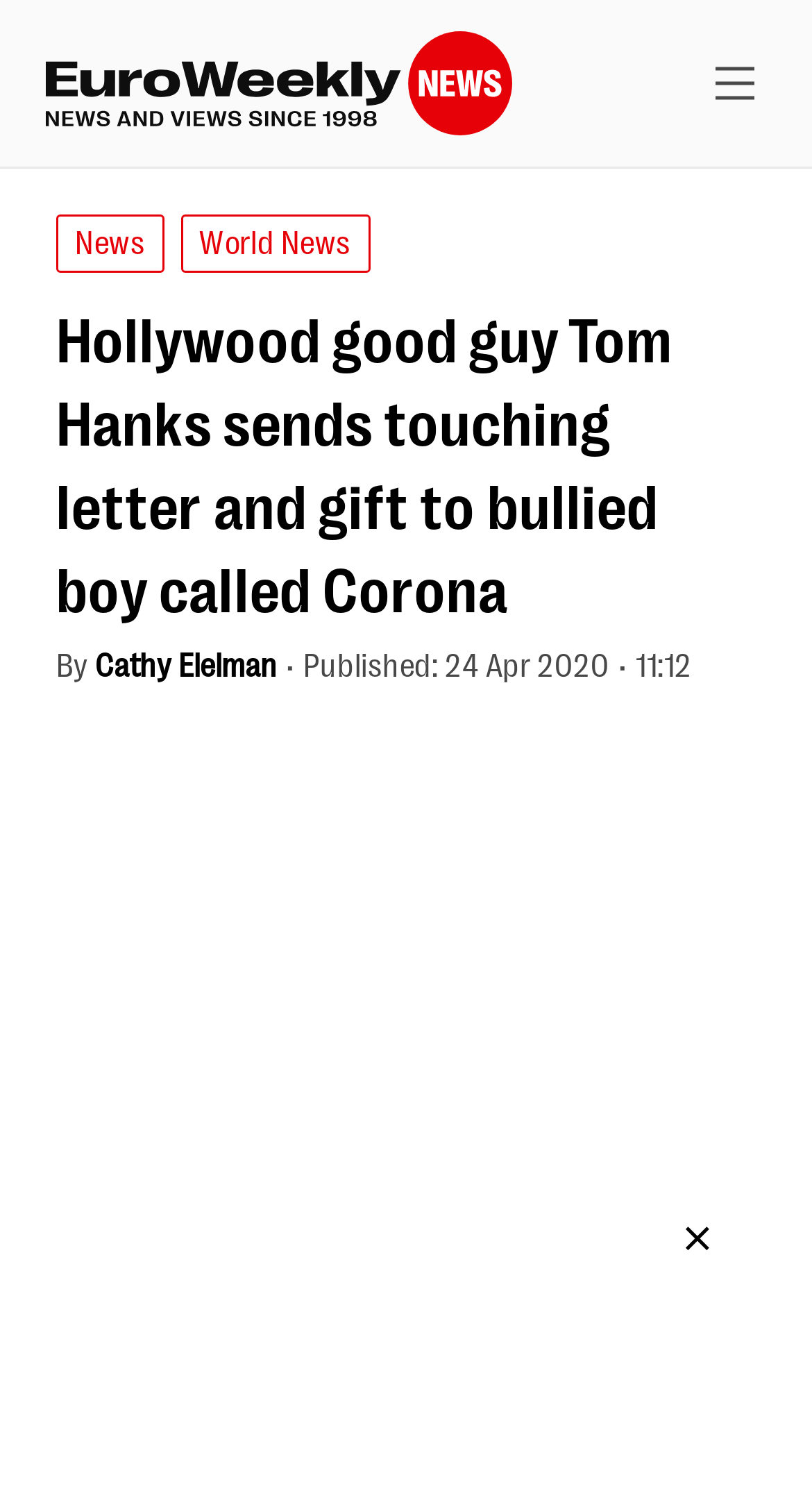Extract the bounding box for the UI element that matches this description: "alt="Society Of Maritime Arbitrators"".

None